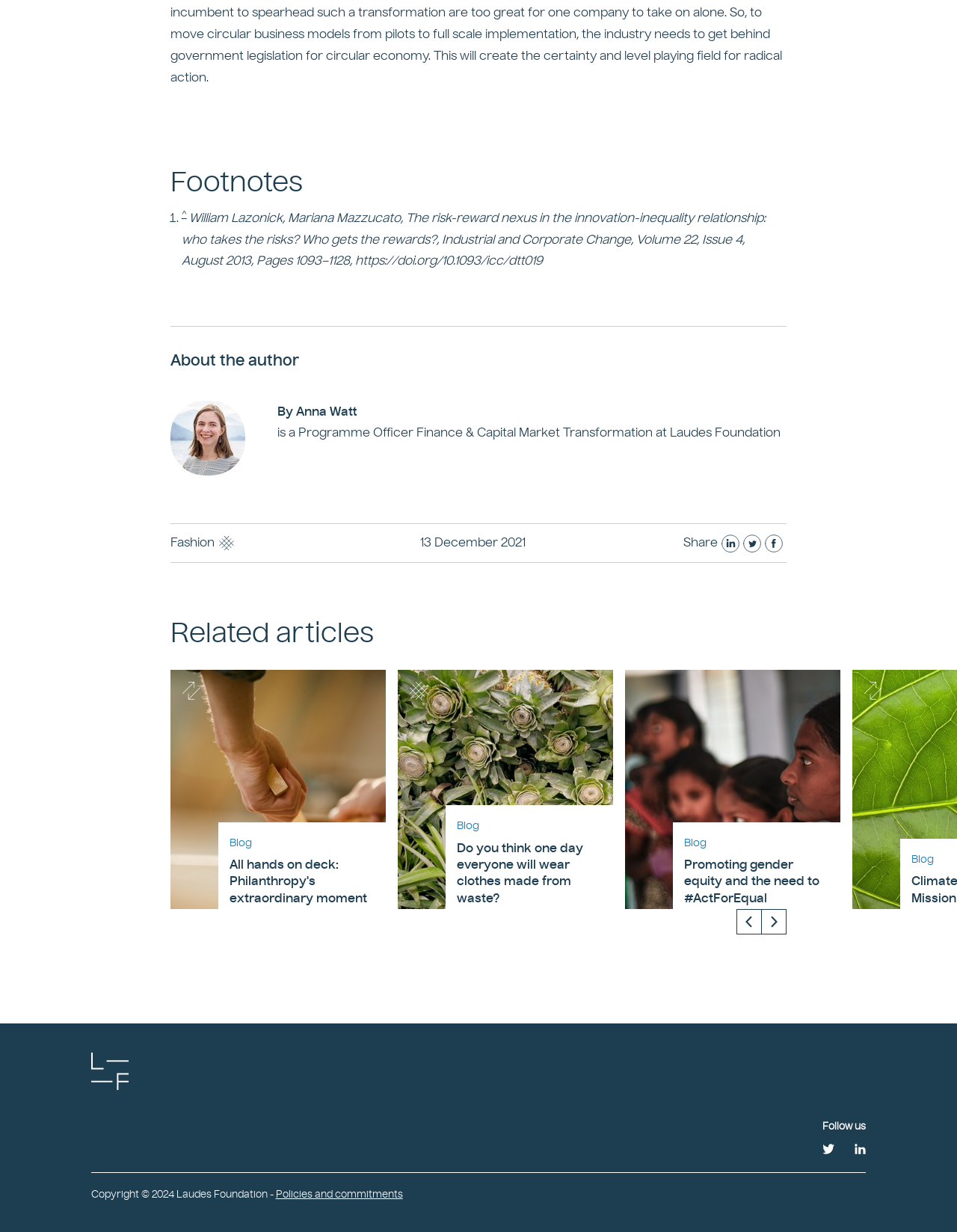Please find the bounding box coordinates of the element that you should click to achieve the following instruction: "Read the article by Anna Watt". The coordinates should be presented as four float numbers between 0 and 1: [left, top, right, bottom].

[0.178, 0.285, 0.822, 0.3]